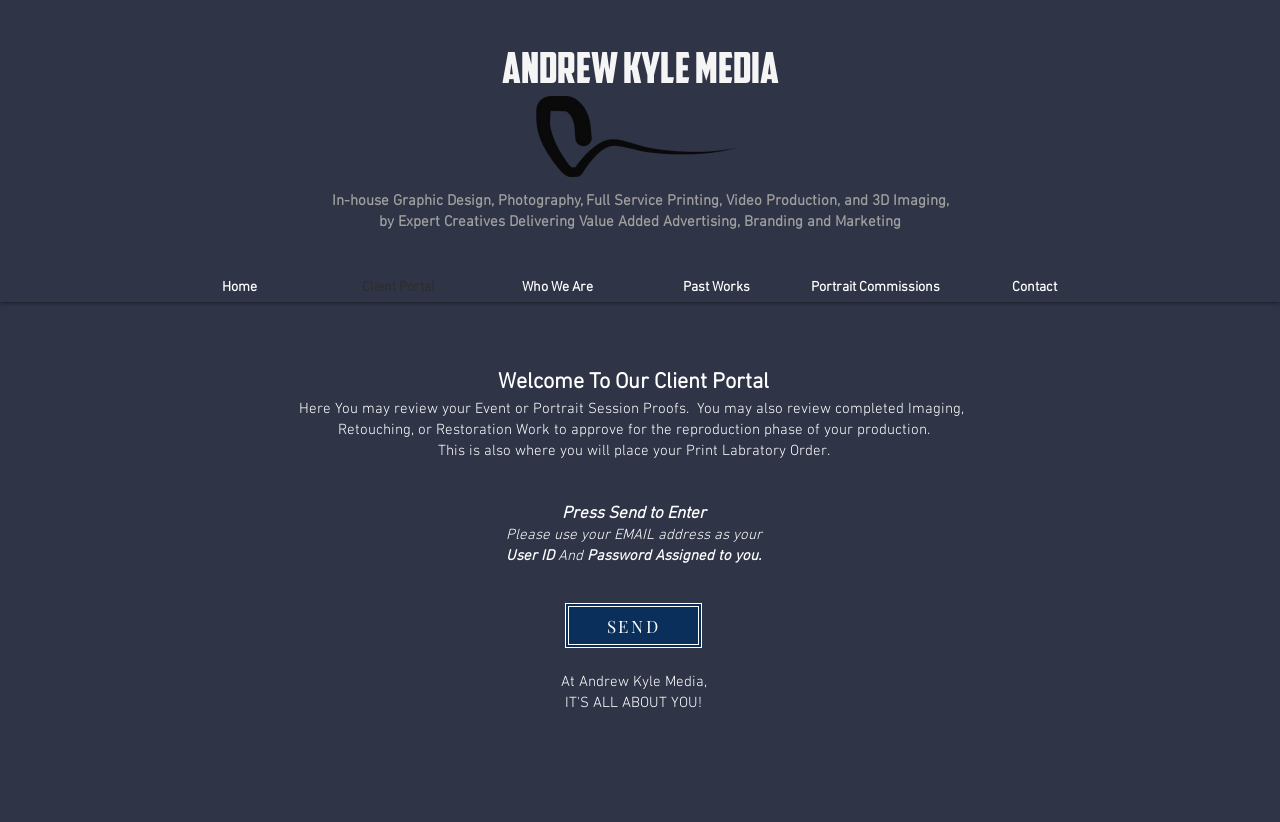What is the purpose of this client portal?
Please give a detailed and elaborate answer to the question.

Based on the static text elements, it appears that this client portal is designed for clients to review and approve their event or portrait session proofs, as well as completed imaging, retouching, or restoration work. This is also where clients can place their print laboratory orders.